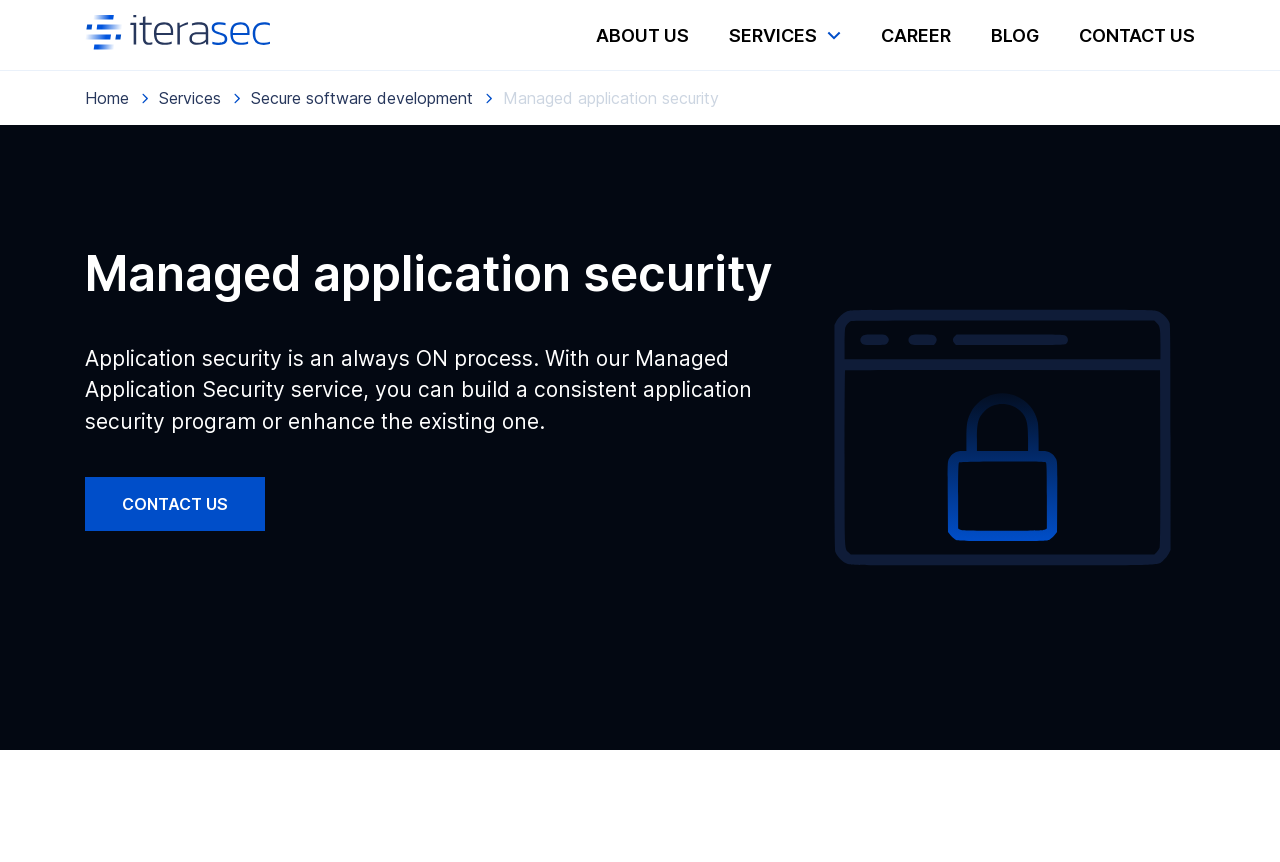Please identify the bounding box coordinates of the element that needs to be clicked to perform the following instruction: "view services".

[0.57, 0.029, 0.657, 0.053]